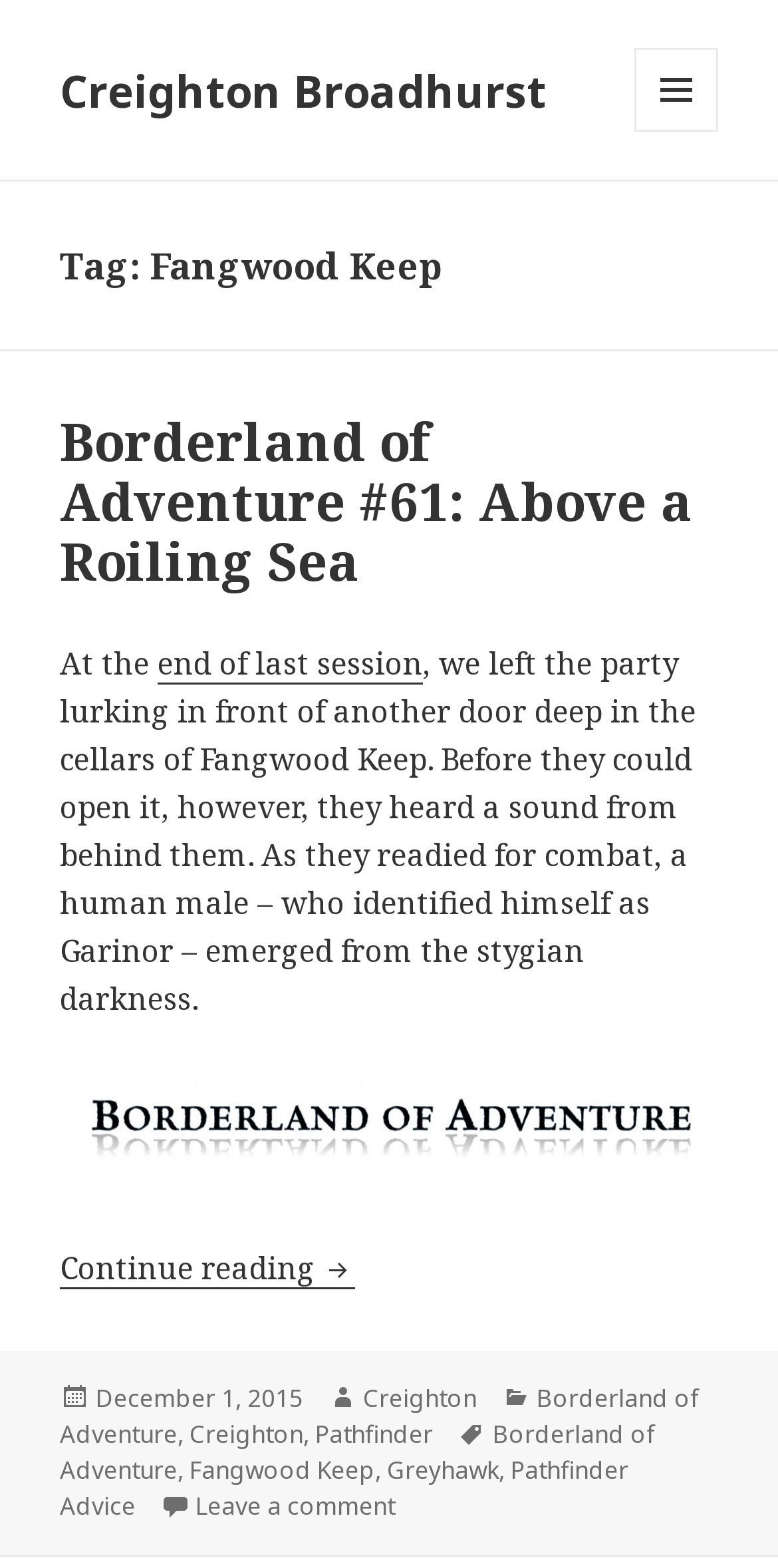How many links are in the footer section?
Based on the image, please offer an in-depth response to the question.

I counted the number of links in the footer section by examining the elements with the 'link' type, and found 7 links with text such as 'December 1, 2015', 'Creighton', 'Borderland of Adventure', and others.